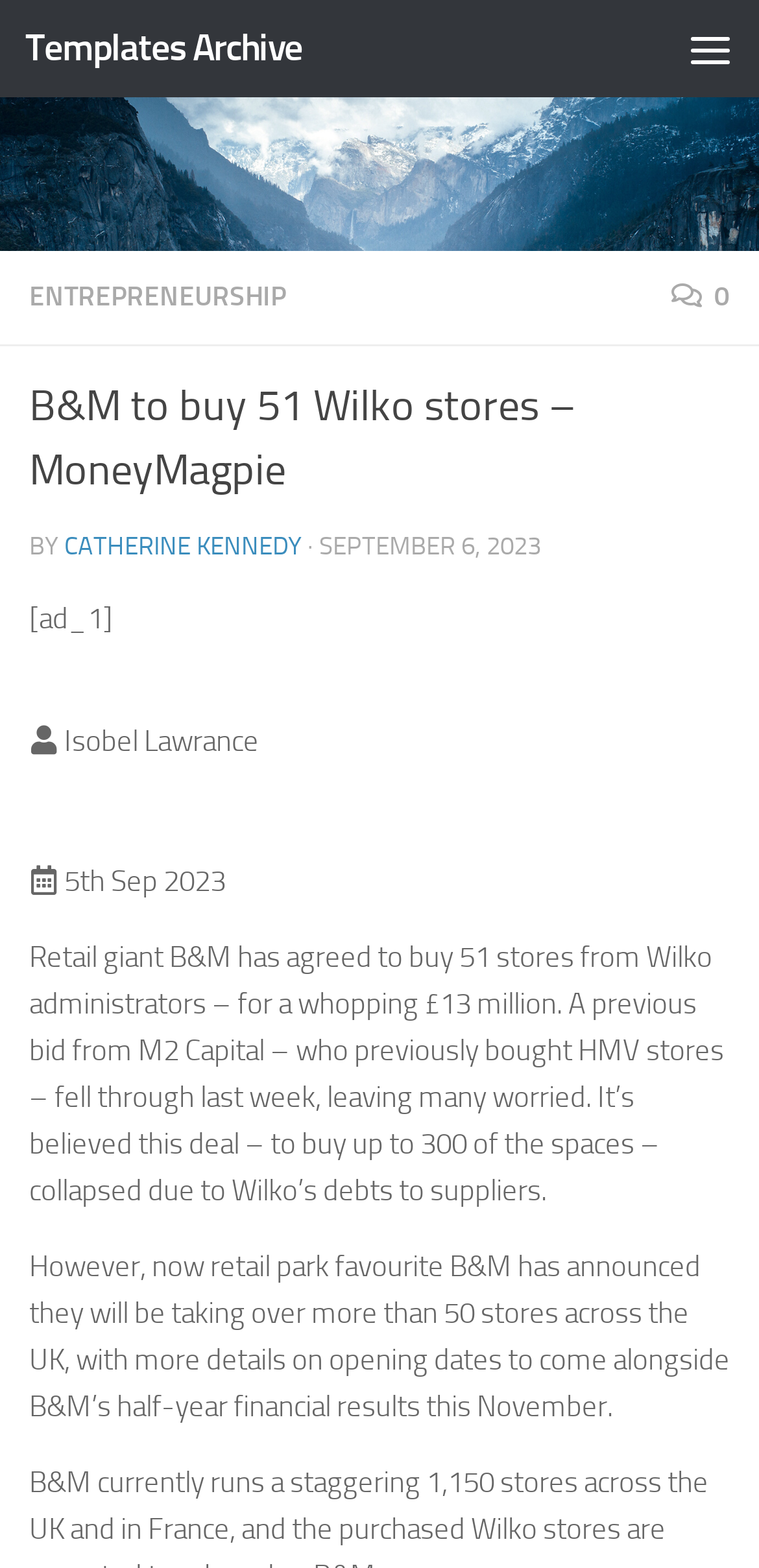Please respond to the question using a single word or phrase:
What is the date of the article?

September 6, 2023